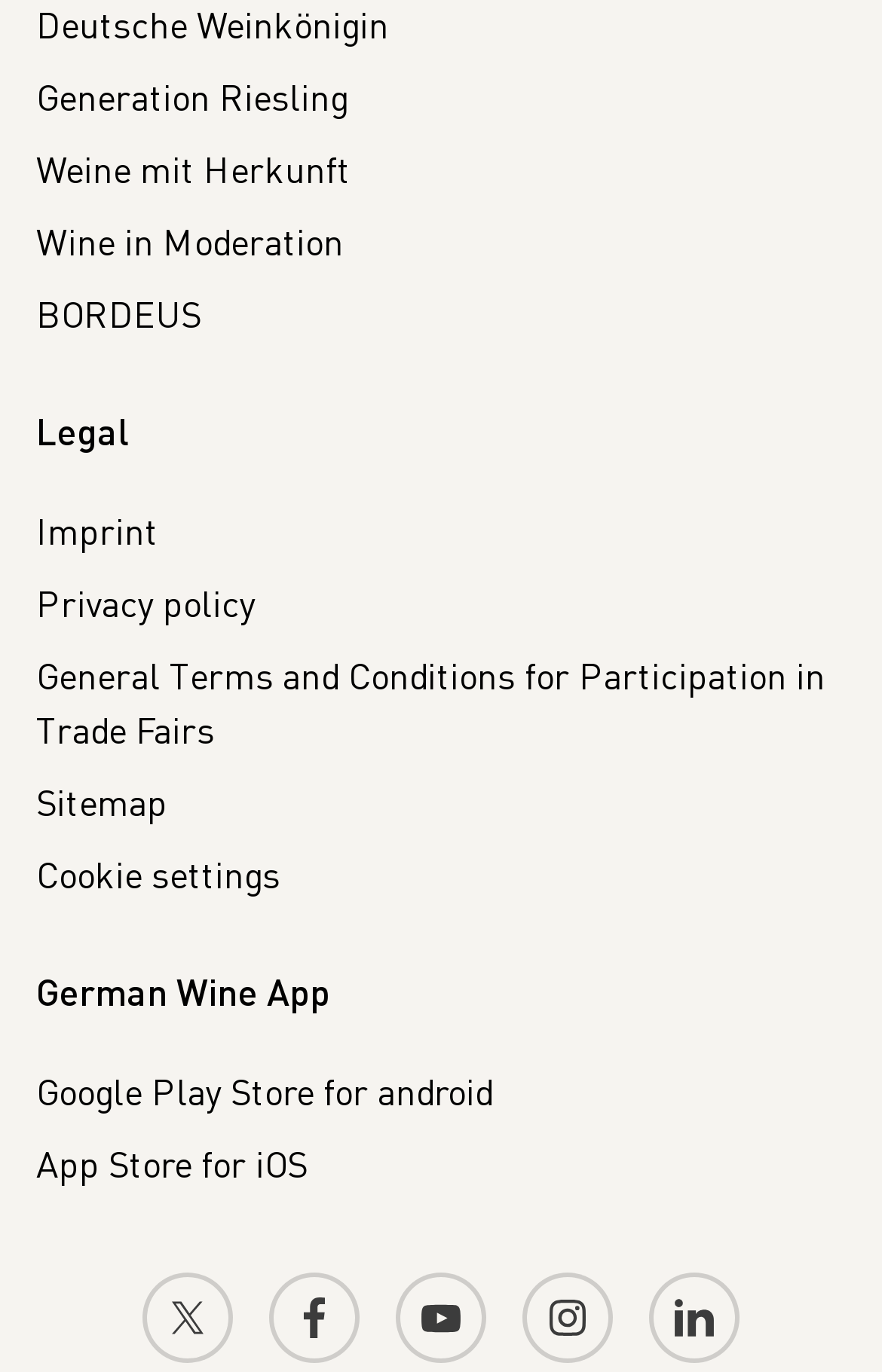Determine the bounding box coordinates for the area that needs to be clicked to fulfill this task: "View German Wine App on Google Play Store". The coordinates must be given as four float numbers between 0 and 1, i.e., [left, top, right, bottom].

[0.041, 0.77, 0.559, 0.823]